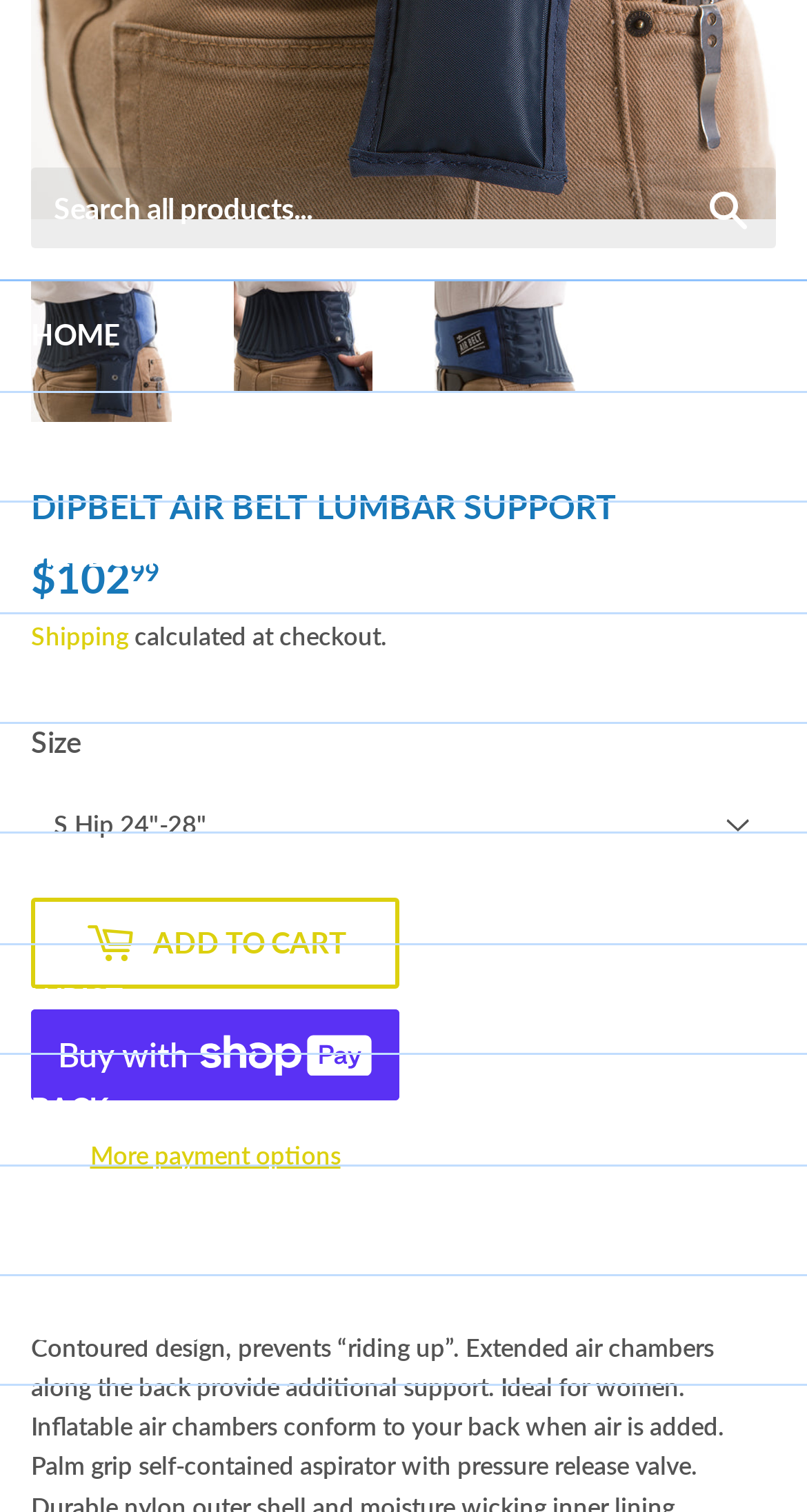Locate the bounding box coordinates of the element that should be clicked to execute the following instruction: "Add to cart".

[0.038, 0.593, 0.495, 0.653]